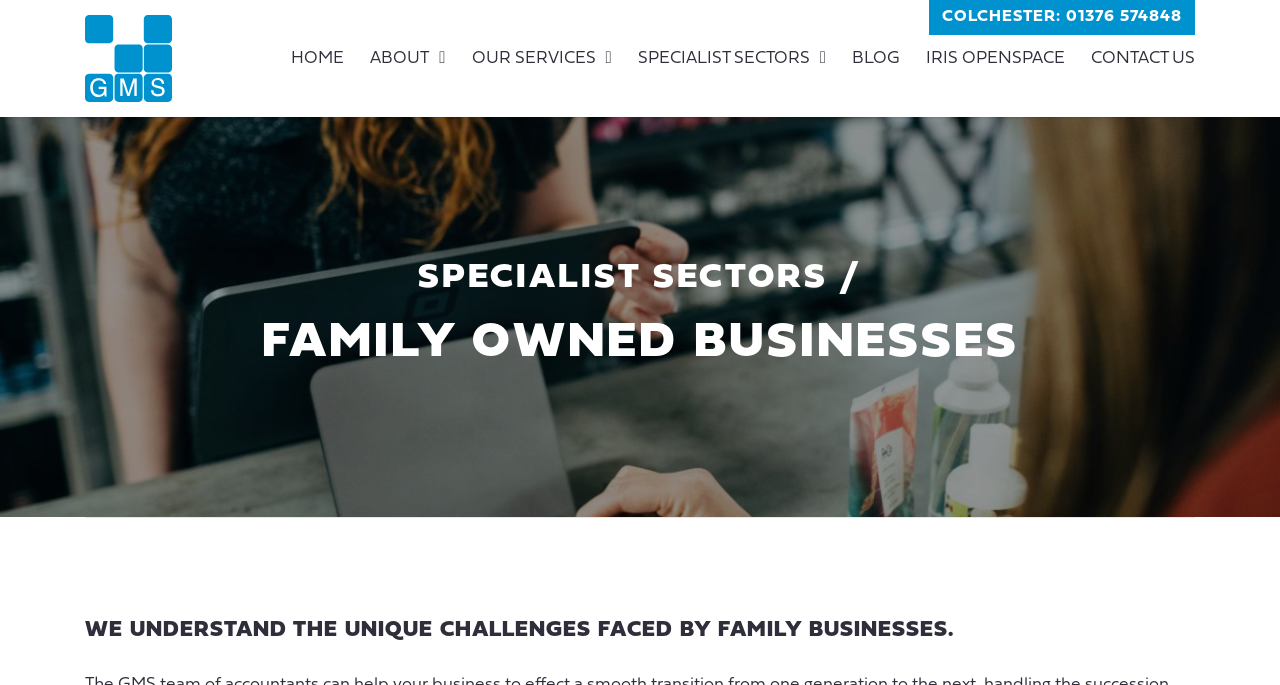Please determine the bounding box coordinates of the clickable area required to carry out the following instruction: "read the blog". The coordinates must be four float numbers between 0 and 1, represented as [left, top, right, bottom].

[0.655, 0.052, 0.713, 0.119]